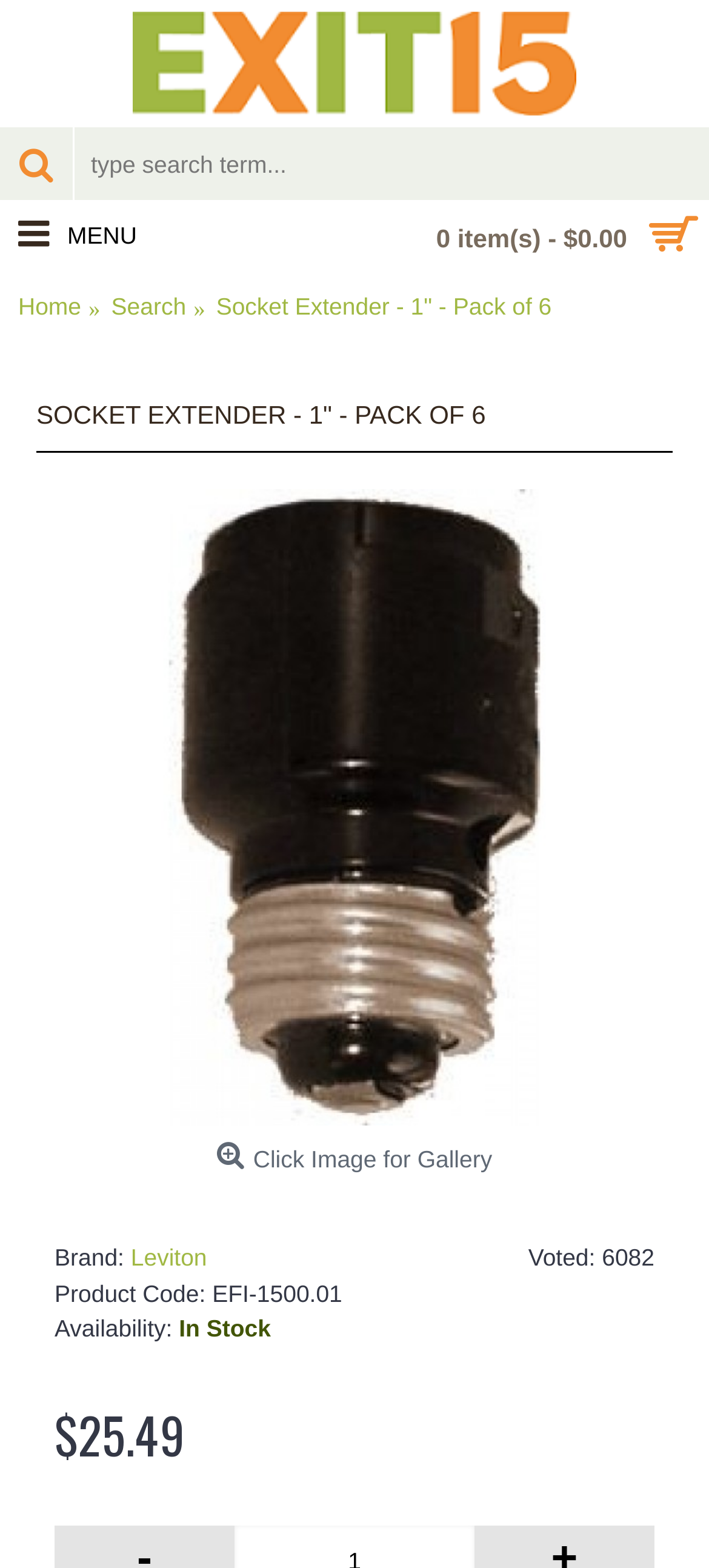Can you give a comprehensive explanation to the question given the content of the image?
What is the brand of the socket extender?

I found the brand information in the section below the product image, where it says 'Brand:' followed by a link to 'Leviton'.